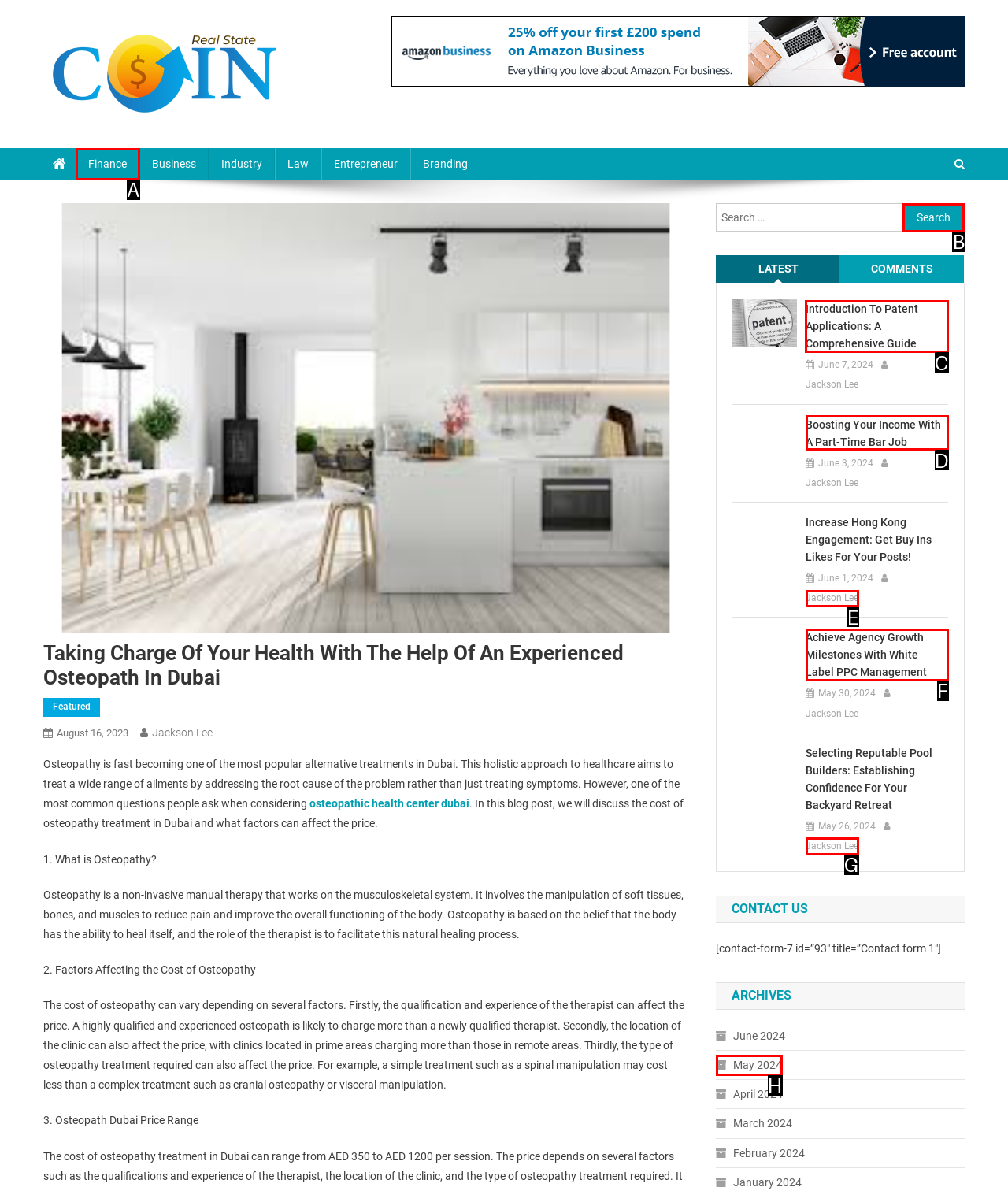Select the proper HTML element to perform the given task: Read the latest blog post Answer with the corresponding letter from the provided choices.

C